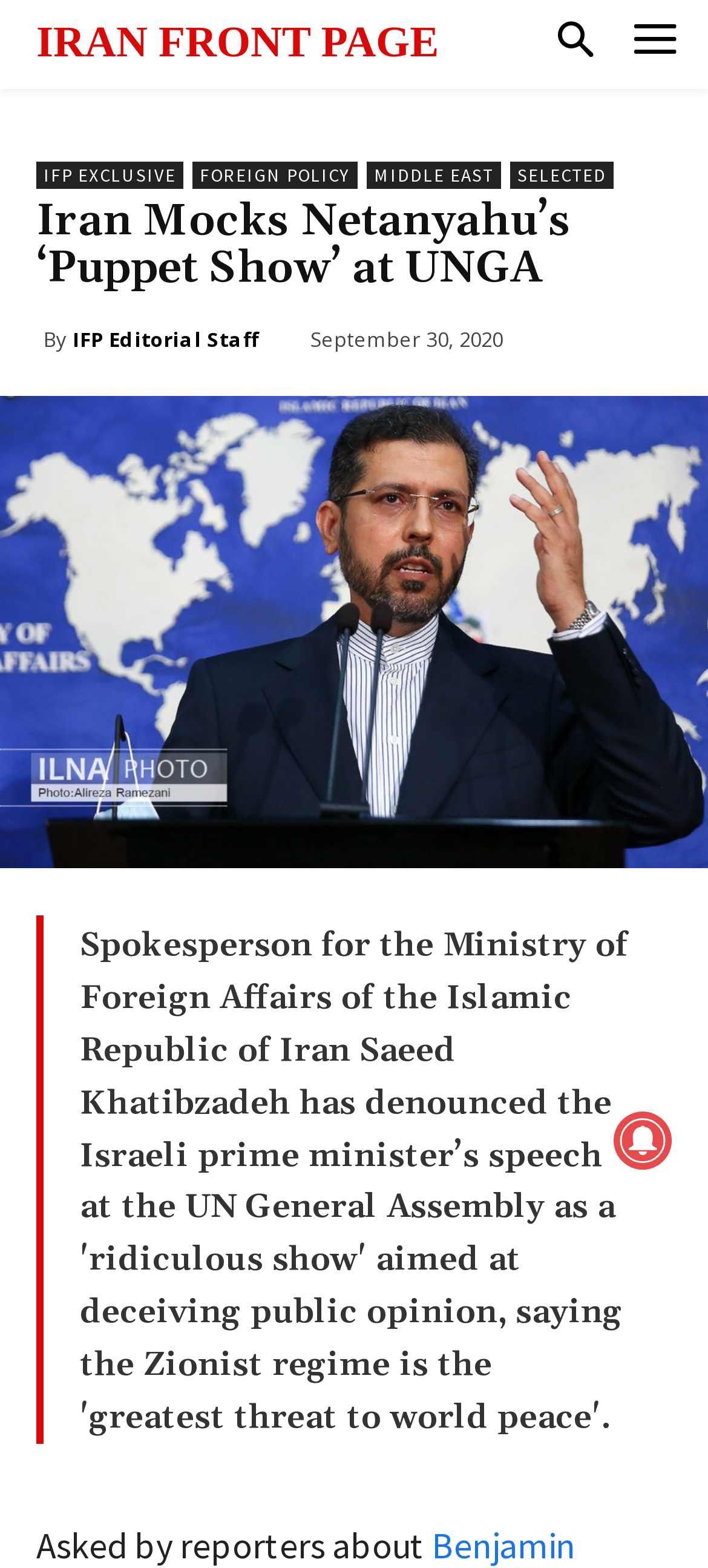Determine the bounding box coordinates for the HTML element described here: "IFP Editorial Staff".

[0.103, 0.2, 0.367, 0.234]